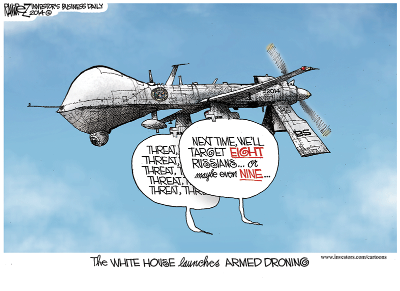What is written on the tags below the drone?
Please respond to the question with a detailed and thorough explanation.

The multiple dangling tags below the drone display the word 'THREAT' repetitively, emphasizing a sense of urgency or alarm, which implies that the drone is perceived as a threat.